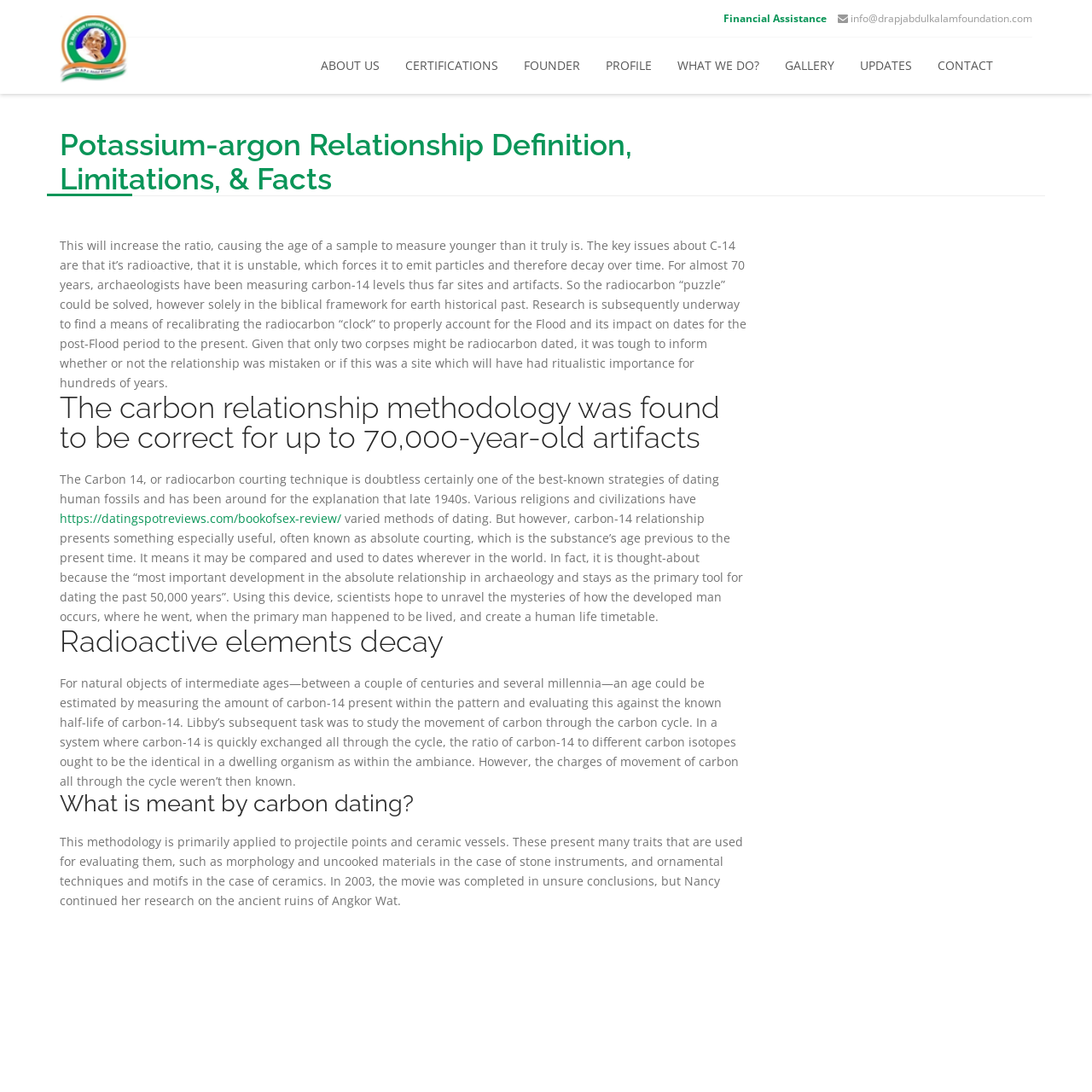Determine the bounding box coordinates of the section to be clicked to follow the instruction: "Learn about certifications". The coordinates should be given as four float numbers between 0 and 1, formatted as [left, top, right, bottom].

[0.359, 0.035, 0.468, 0.085]